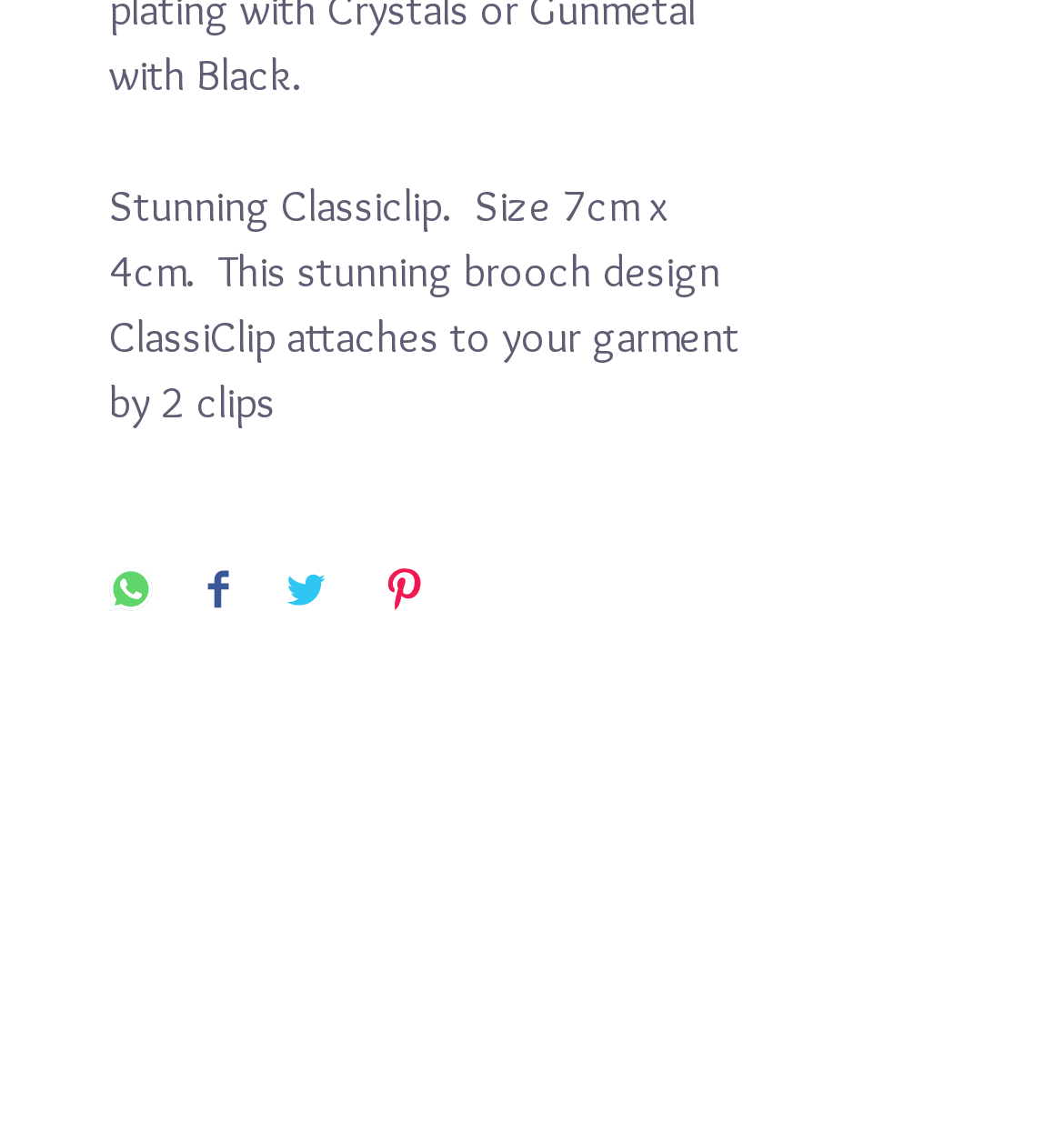Who powers and secures the website?
Answer the question with as much detail as possible.

The StaticText element with ID 84 mentions that the website is 'Powered and secured by' Wix, which is also a link element with ID 86.